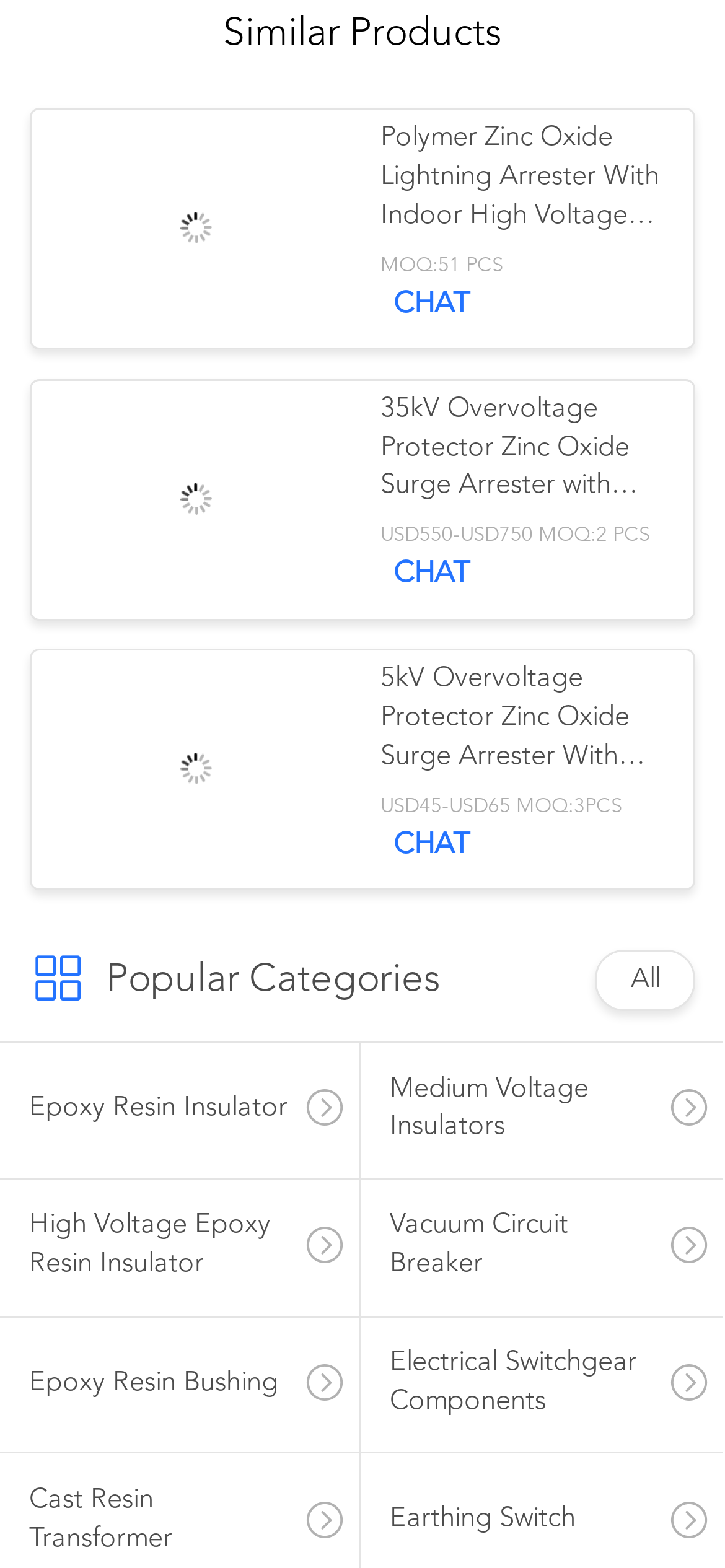How many categories are listed under 'Popular Categories'?
Please give a detailed answer to the question using the information shown in the image.

The webpage shows a StaticText 'Popular Categories' followed by six links, namely 'All', 'Epoxy Resin Insulator', 'Medium Voltage Insulators', 'High Voltage Epoxy Resin Insulator', 'Vacuum Circuit Breaker', and 'Epoxy Resin Bushing', so there are six categories listed under 'Popular Categories'.